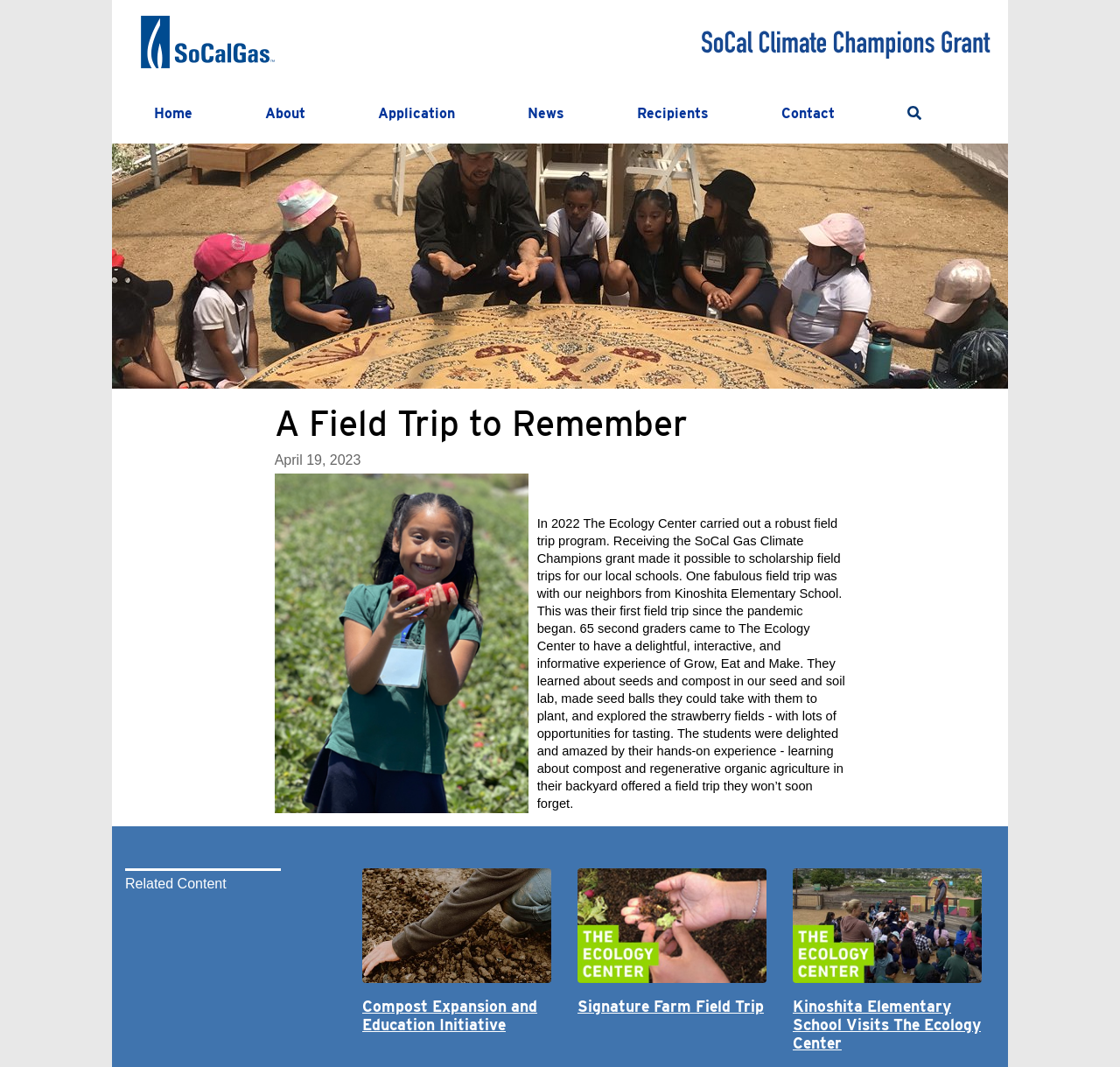Please locate the bounding box coordinates of the region I need to click to follow this instruction: "Search".

[0.798, 0.092, 0.835, 0.121]